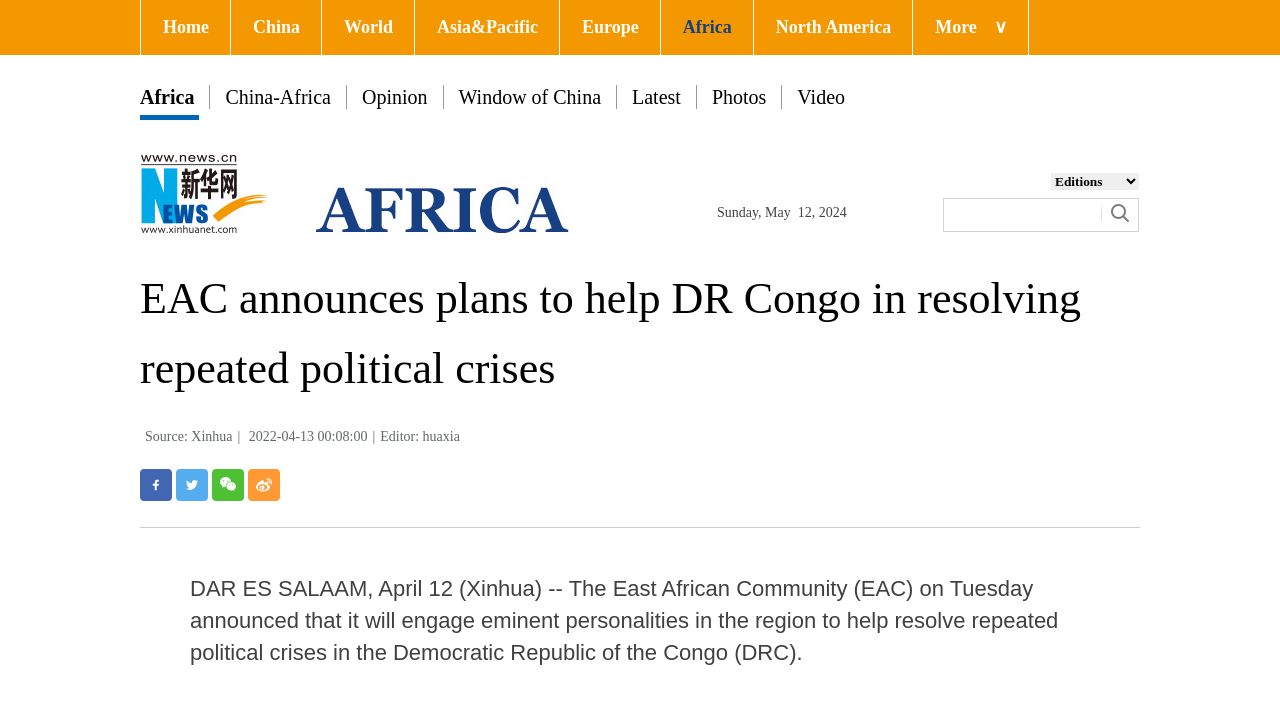Answer in one word or a short phrase: 
What is the date of the article?

2022-04-13